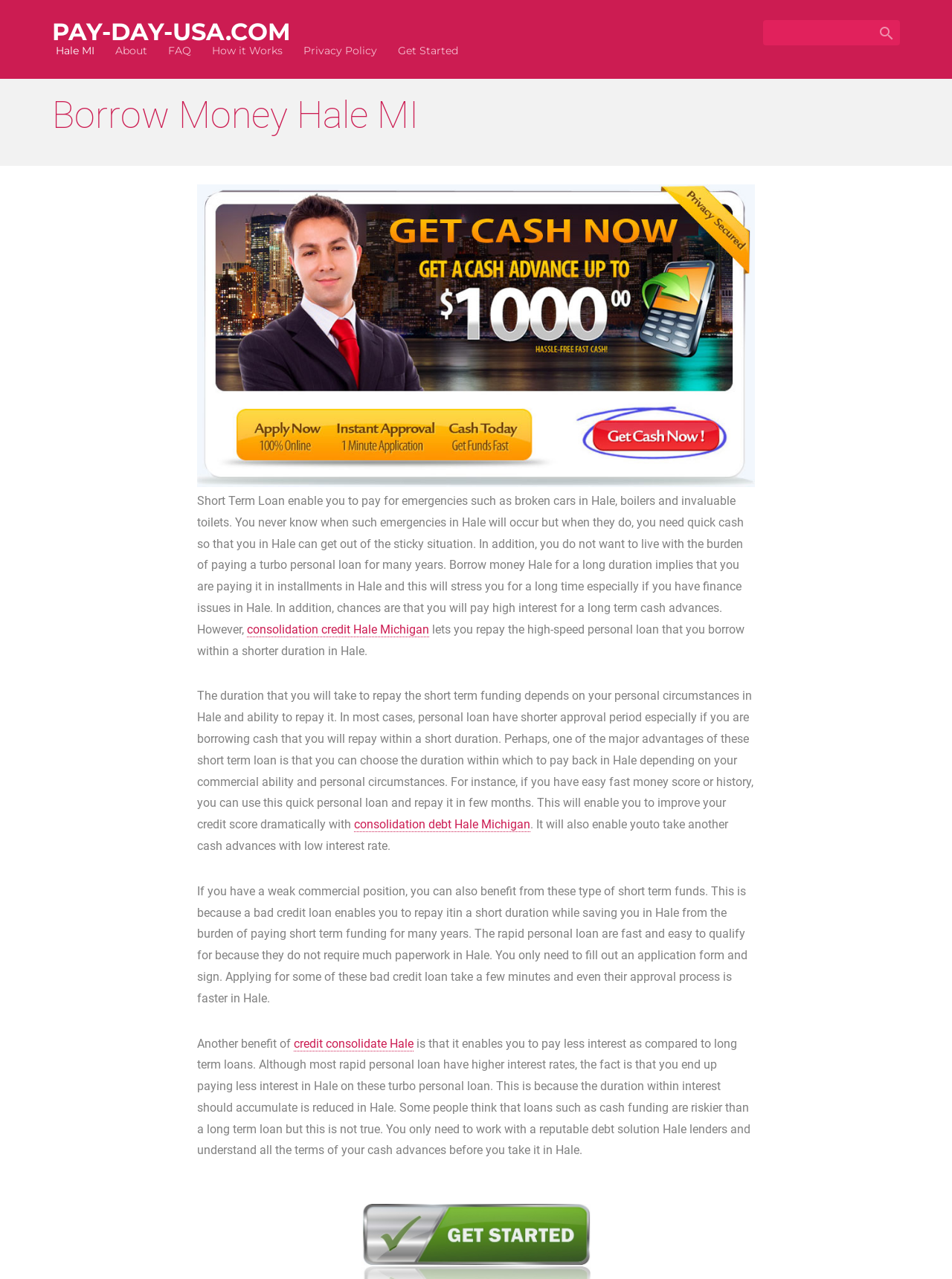Using the details in the image, give a detailed response to the question below:
What is the benefit of repaying a short-term loan quickly?

According to the webpage, repaying a short-term loan quickly can improve one's credit score. This is because quick repayment demonstrates a borrower's ability to manage their debt and make timely payments, which can positively impact their credit score.